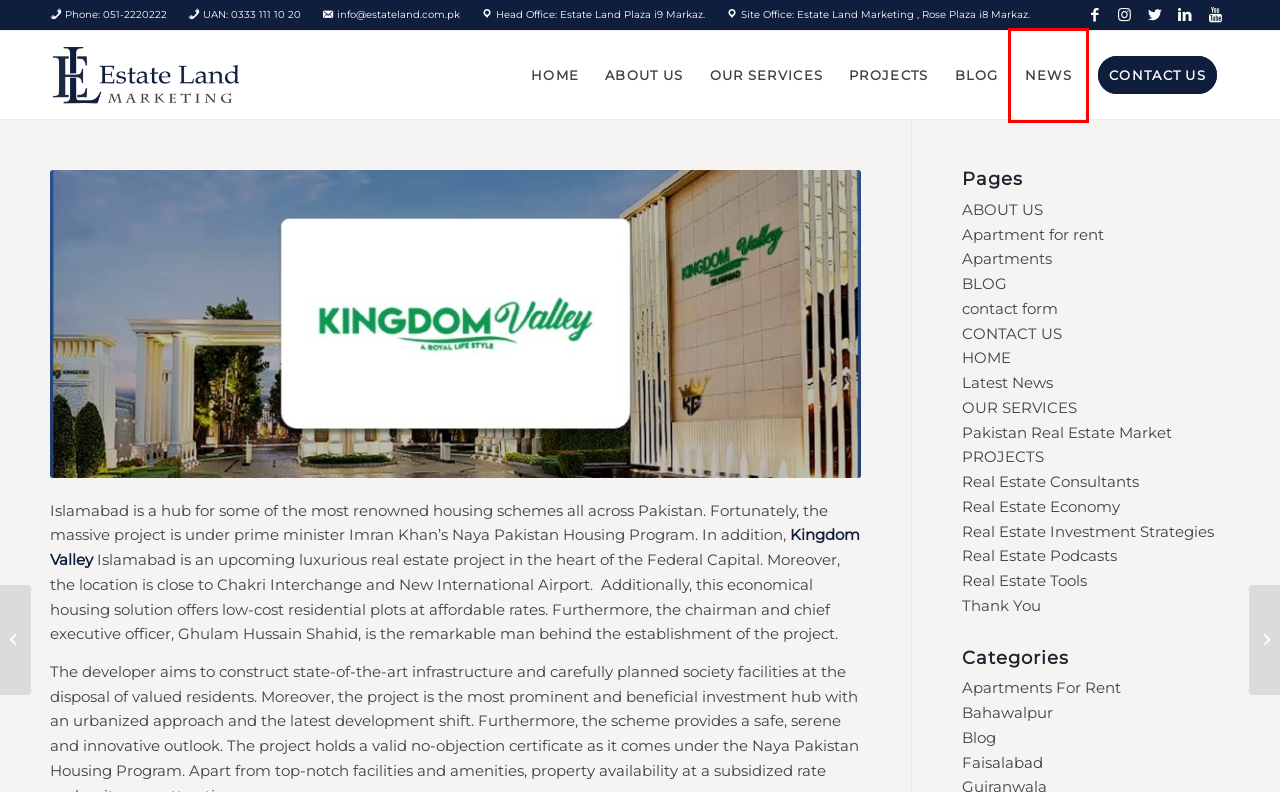Given a webpage screenshot with a UI element marked by a red bounding box, choose the description that best corresponds to the new webpage that will appear after clicking the element. The candidates are:
A. Apartments Market in Pakistan: A Comprehensive Guide 2024
B. ABOUT US - Estate Land Marketing
C. Real Estate Podcast | Top Realtors Podcasts | Stories | Tips
D. Kingdom Valley Islamabad | Plot Prices | Location Map | NOC Approved
E. Thank you - Estate Land Marketing
F. Real Estate Investment Strategies
G. Discovery Gardens Islamabad (Updated) Prices | NOC | Location Map
H. Latest News - Real Estate and Property News by Estate Land Marketing

H